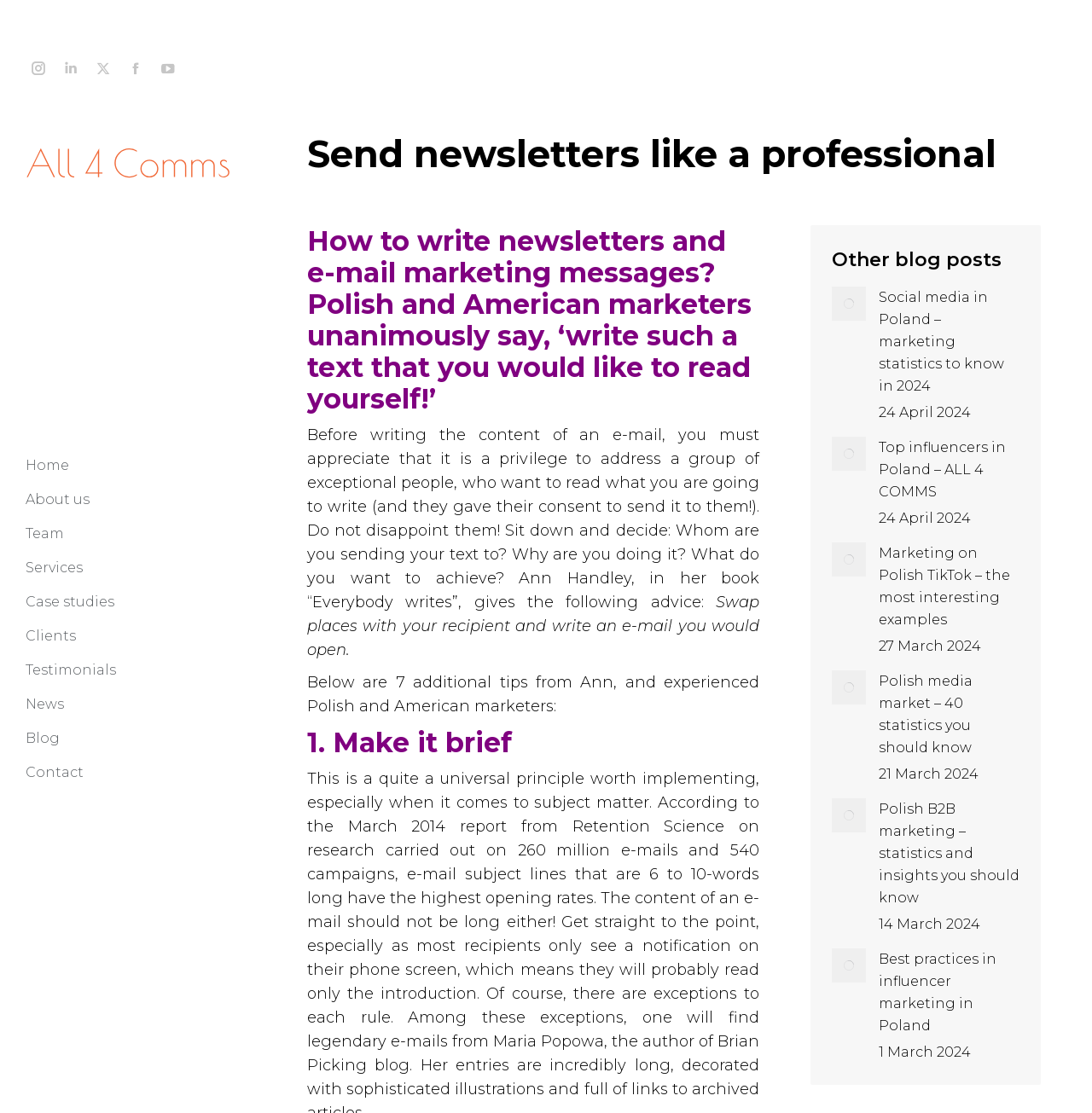Examine the image carefully and respond to the question with a detailed answer: 
How many social media links are present?

The social media links can be found in the top-right corner of the webpage. There are five links, each representing a different social media platform: Instagram, Linkedin, X, Facebook, and YouTube.